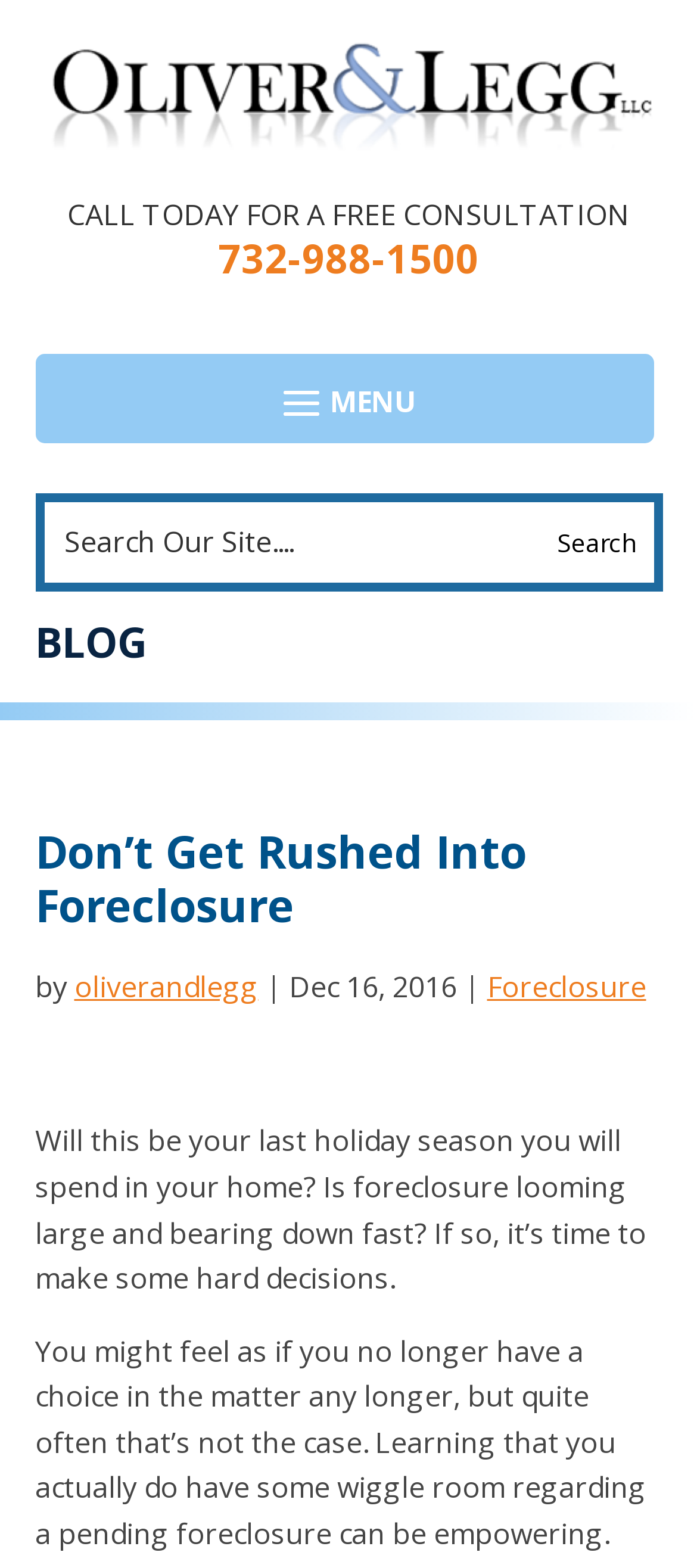Elaborate on the webpage's design and content in a detailed caption.

The webpage appears to be a law firm's website, specifically focused on foreclosure assistance. At the top, there is a logo and a link to "Oliver & Legg" on the left side, accompanied by an image of the same name. Below this, a prominent call-to-action is displayed, "CALL TODAY FOR A FREE CONSULTATION", with a phone number "732-988-1500" next to it.

On the right side, there is a search bar with a textbox and a "Search" button, allowing users to search the website. Below the search bar, there is a heading "BLOG" followed by a title "Don’t Get Rushed Into Foreclosure". The author of the blog post is credited as "oliverandlegg" with a posting date of "Dec 16, 2016". The blog post is categorized under "Foreclosure".

The main content of the webpage consists of two paragraphs of text. The first paragraph asks questions about the reader's situation with foreclosure and encourages them to make hard decisions. The second paragraph reassures the reader that they may have more control over their situation than they think, and that learning about their options can be empowering.